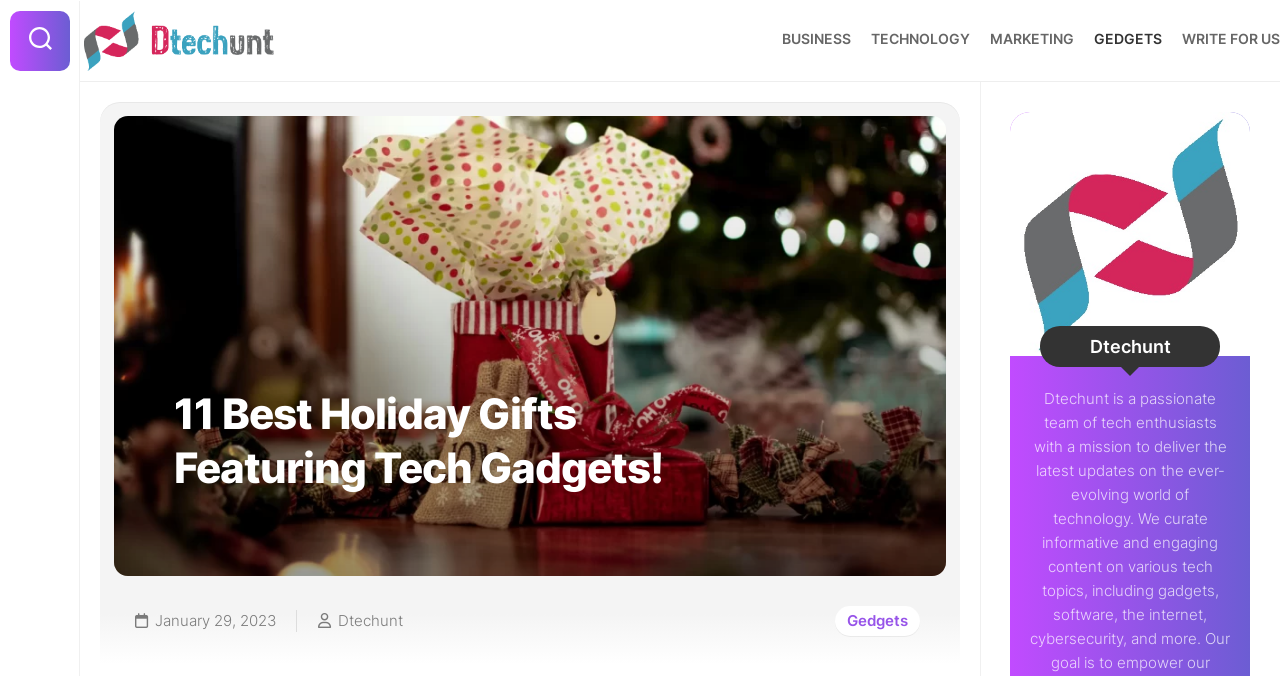Create a detailed summary of the webpage's content and design.

The webpage appears to be an article or blog post about holiday gift ideas, specifically featuring tech gadgets. At the top left of the page, there is a logo or icon of "Dtechunt" accompanied by a link to the website. 

To the right of the logo, there are five links: "BUSINESS", "TECHNOLOGY", "MARKETING", "GEDGETS", and "WRITE FOR US", which seem to be navigation links or categories. 

Below the navigation links, there is a prominent heading that reads "11 Best Holiday Gifts Featuring Tech Gadgets!" which suggests that the article will provide a list of gift ideas. 

On the top right of the page, there is a button with no text, which may be a toggle or menu button. 

At the bottom of the page, there is a footer section that displays the date "January 29, 2023" and two links: "Dtechunt" and "Gedgets", which may be related to the website or the article's author.